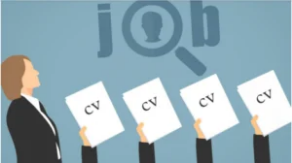Answer the following in one word or a short phrase: 
How many IT professionals are seeking positions in Poland?

Approximately 400,000